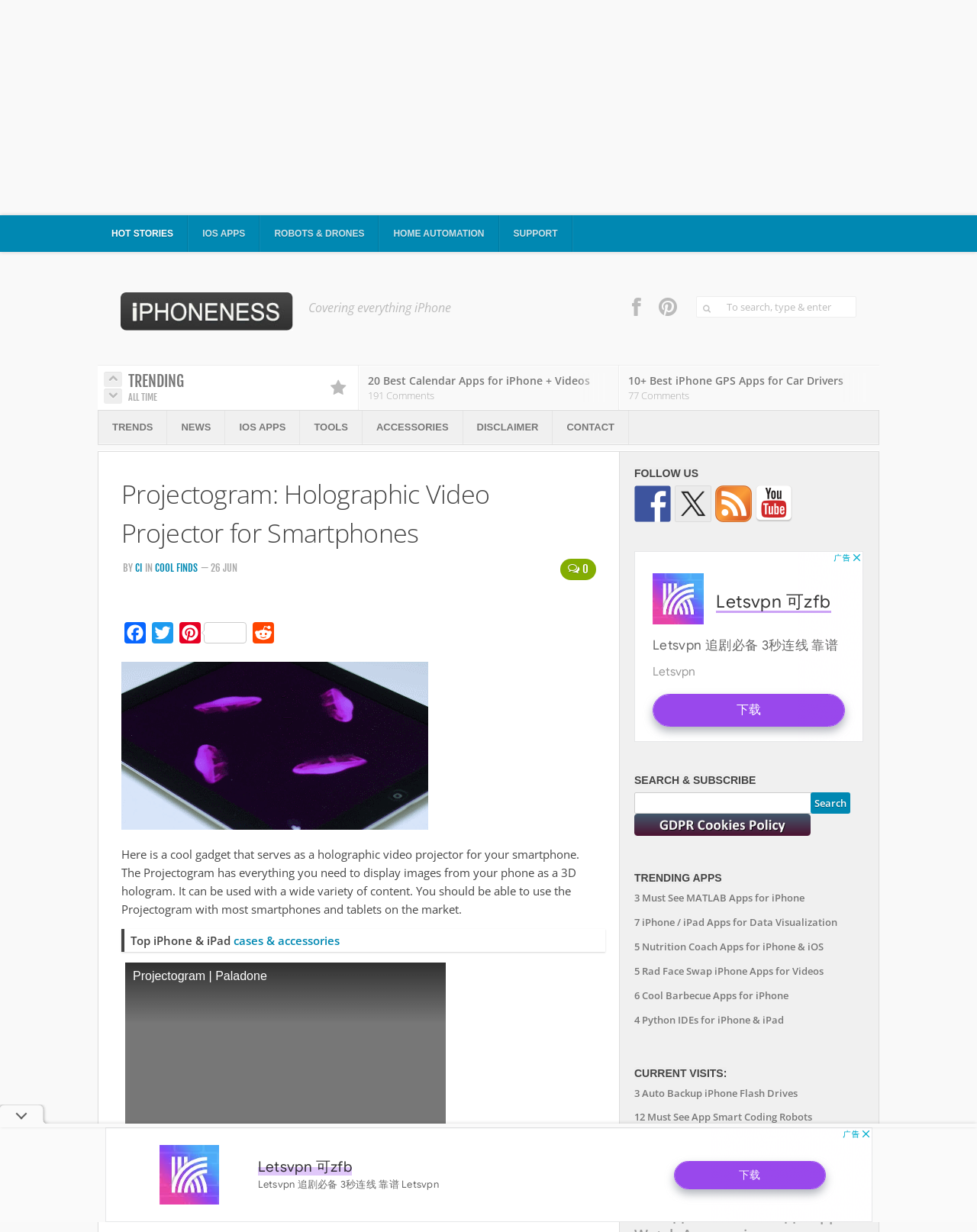Determine the bounding box coordinates of the section I need to click to execute the following instruction: "Search for iPhone cases". Provide the coordinates as four float numbers between 0 and 1, i.e., [left, top, right, bottom].

[0.712, 0.073, 0.877, 0.09]